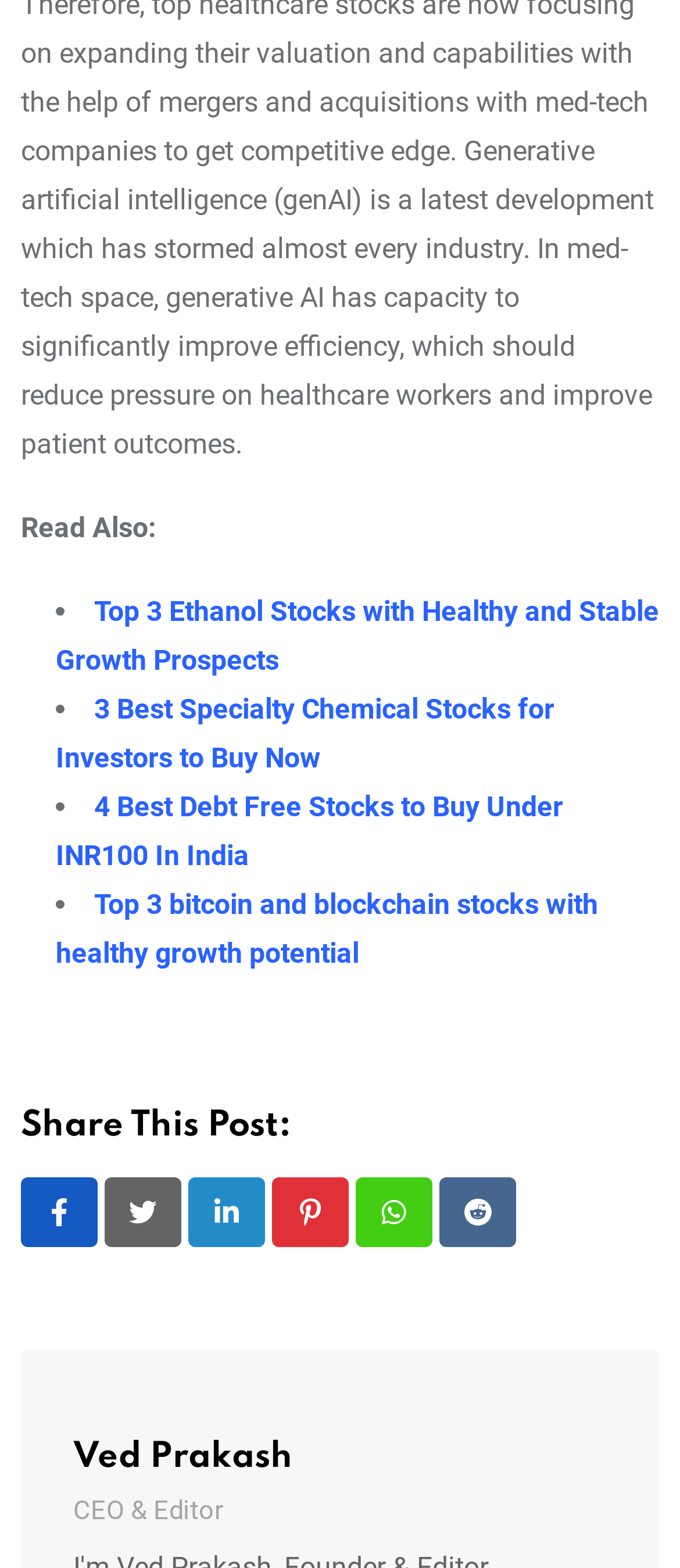Please provide the bounding box coordinates for the element that needs to be clicked to perform the instruction: "Share this post on Pinterest". The coordinates must consist of four float numbers between 0 and 1, formatted as [left, top, right, bottom].

[0.4, 0.751, 0.513, 0.795]